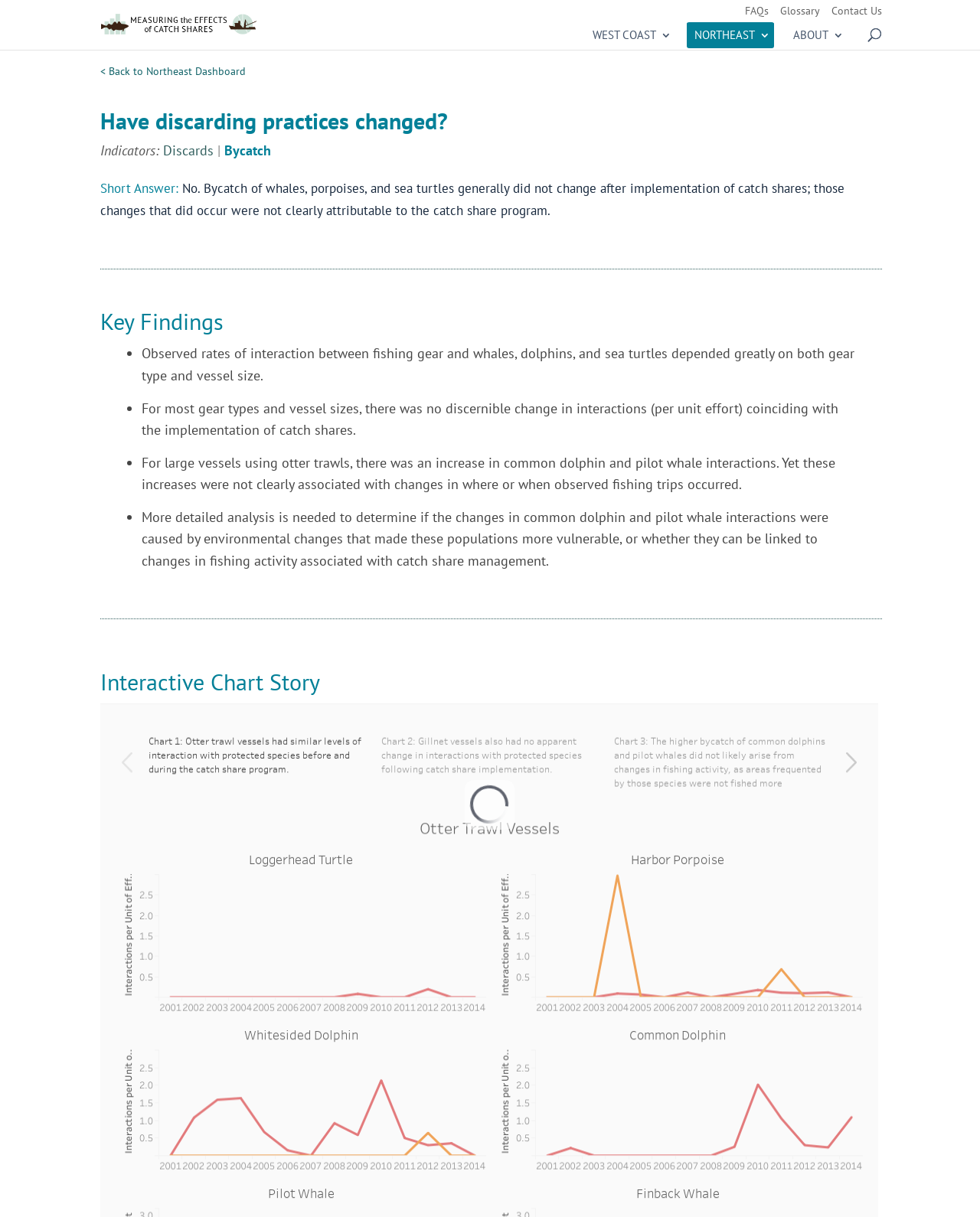Please provide the bounding box coordinates for the UI element as described: "Discards". The coordinates must be four floats between 0 and 1, represented as [left, top, right, bottom].

[0.166, 0.116, 0.218, 0.131]